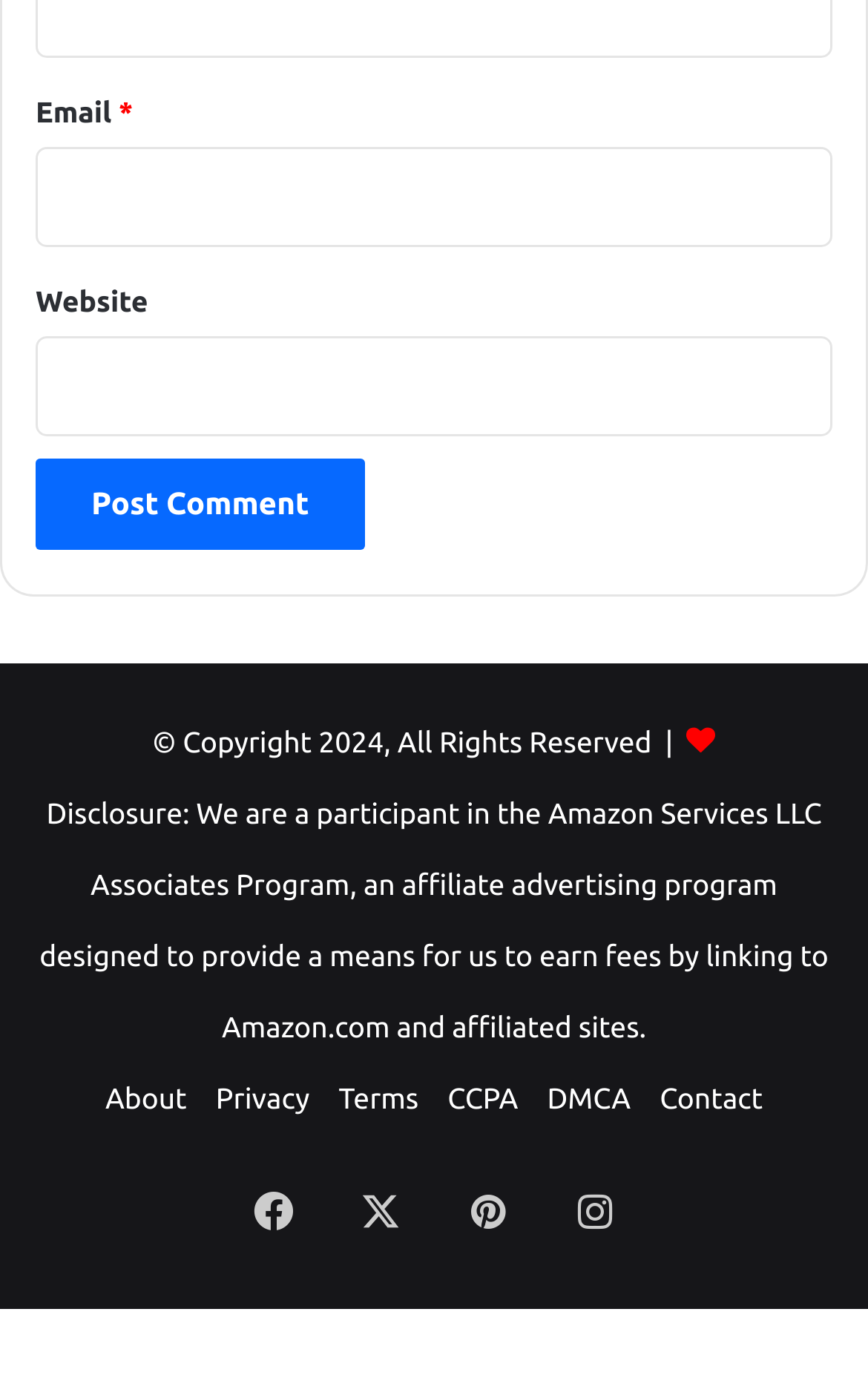Find and specify the bounding box coordinates that correspond to the clickable region for the instruction: "Follow on Facebook".

[0.254, 0.828, 0.377, 0.905]